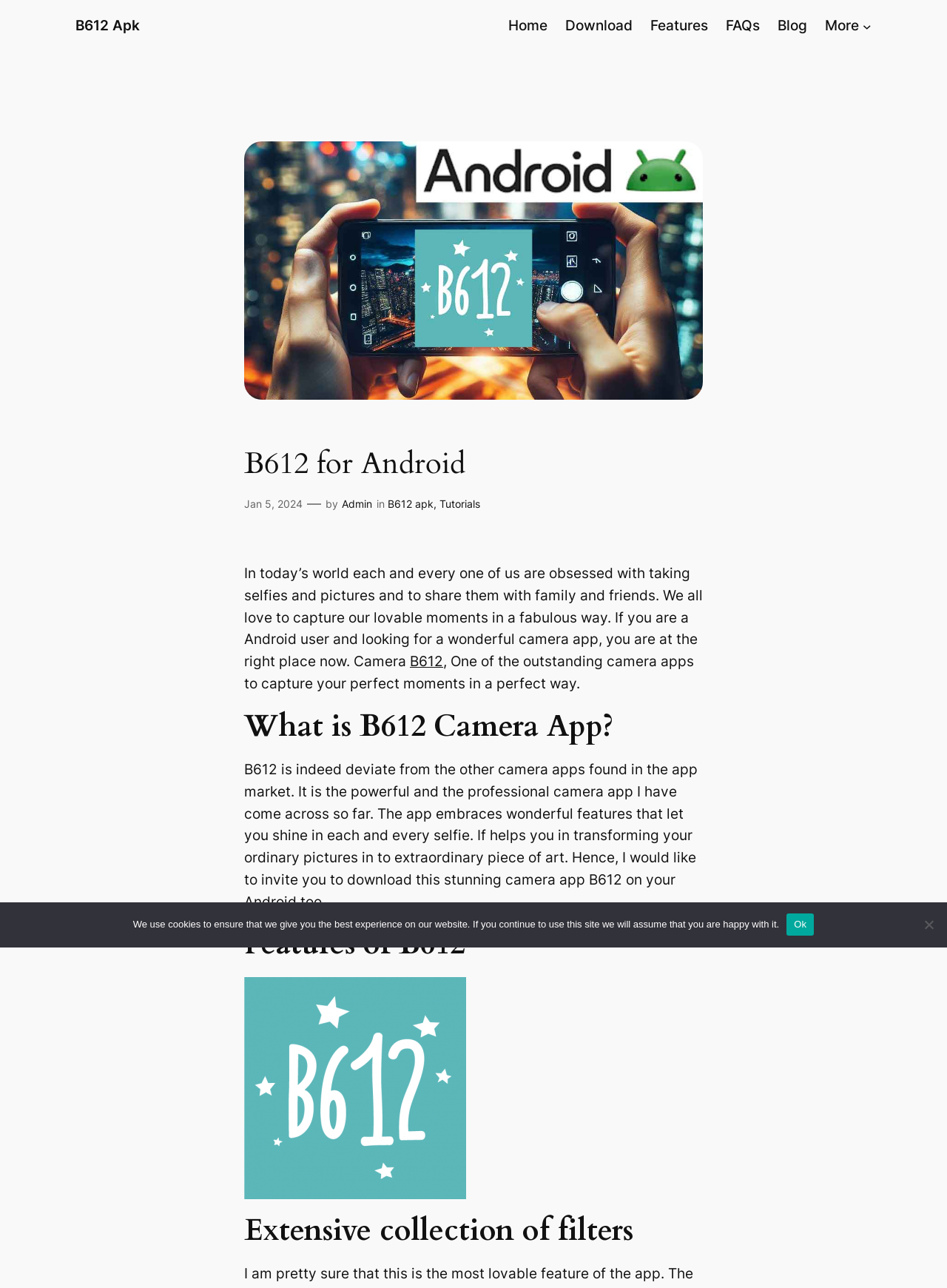Specify the bounding box coordinates of the element's area that should be clicked to execute the given instruction: "View the Features of B612". The coordinates should be four float numbers between 0 and 1, i.e., [left, top, right, bottom].

[0.687, 0.011, 0.748, 0.029]